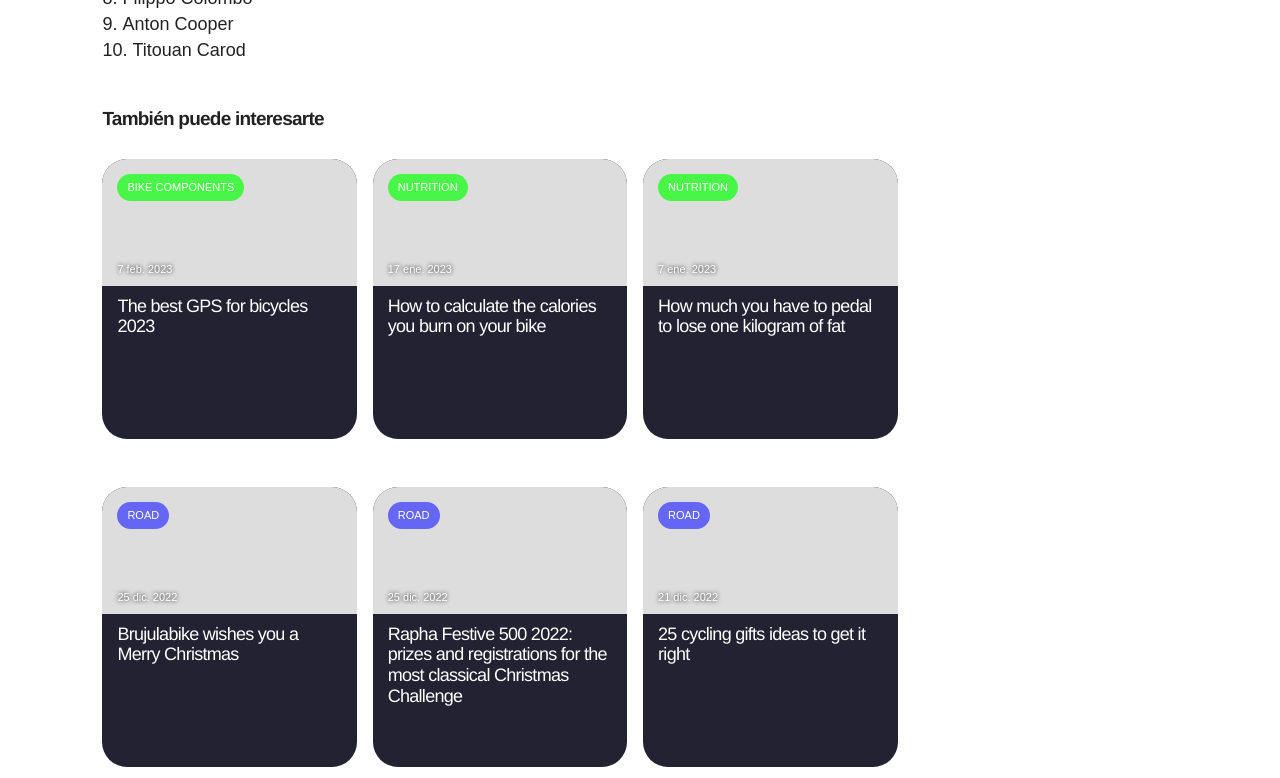What is the date of the third article?
Use the image to answer the question with a single word or phrase.

7 ene. 2023